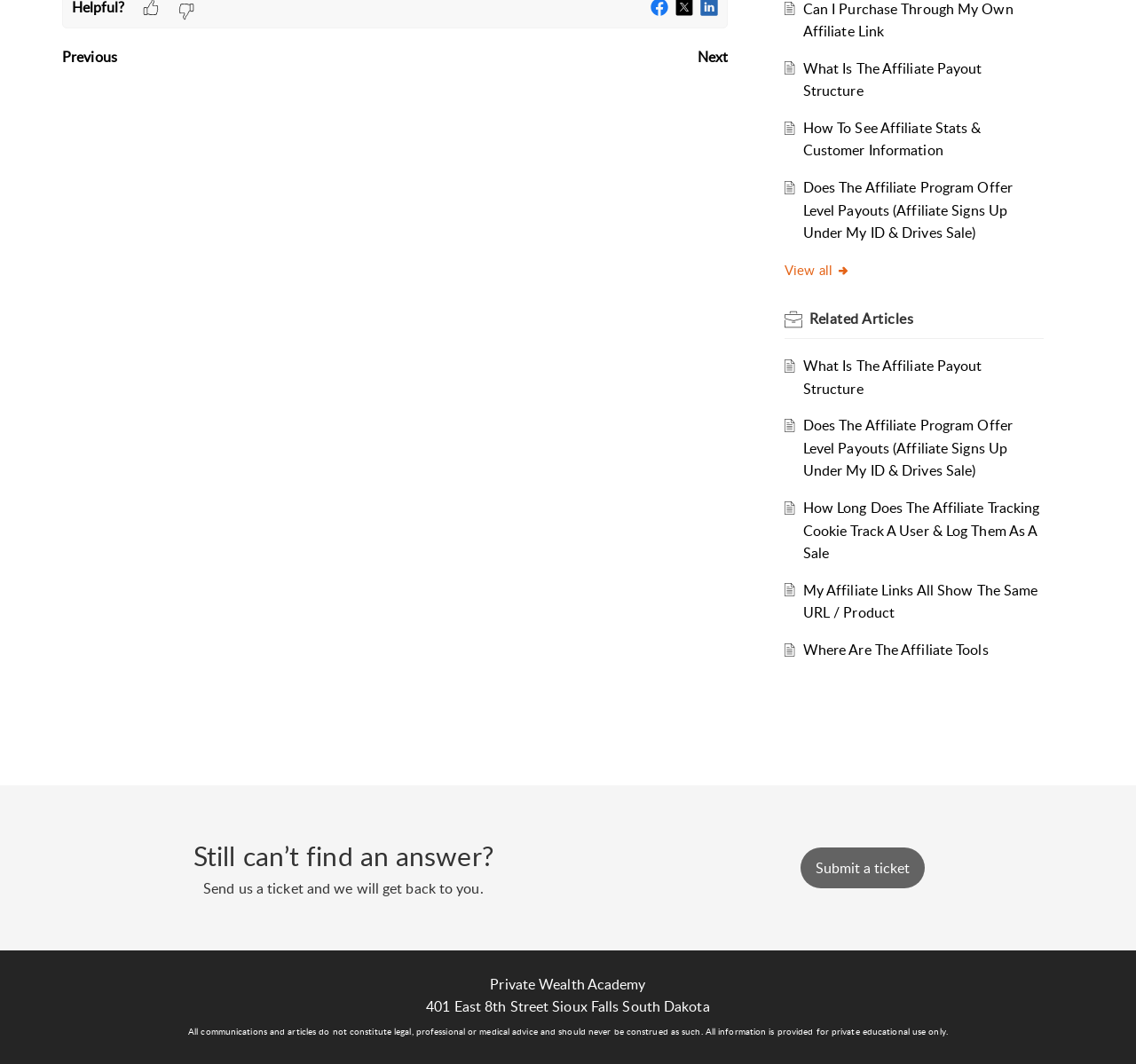Determine the bounding box coordinates of the UI element described below. Use the format (top-left x, top-left y, bottom-right x, bottom-right y) with floating point numbers between 0 and 1: Gardens & Pets

None